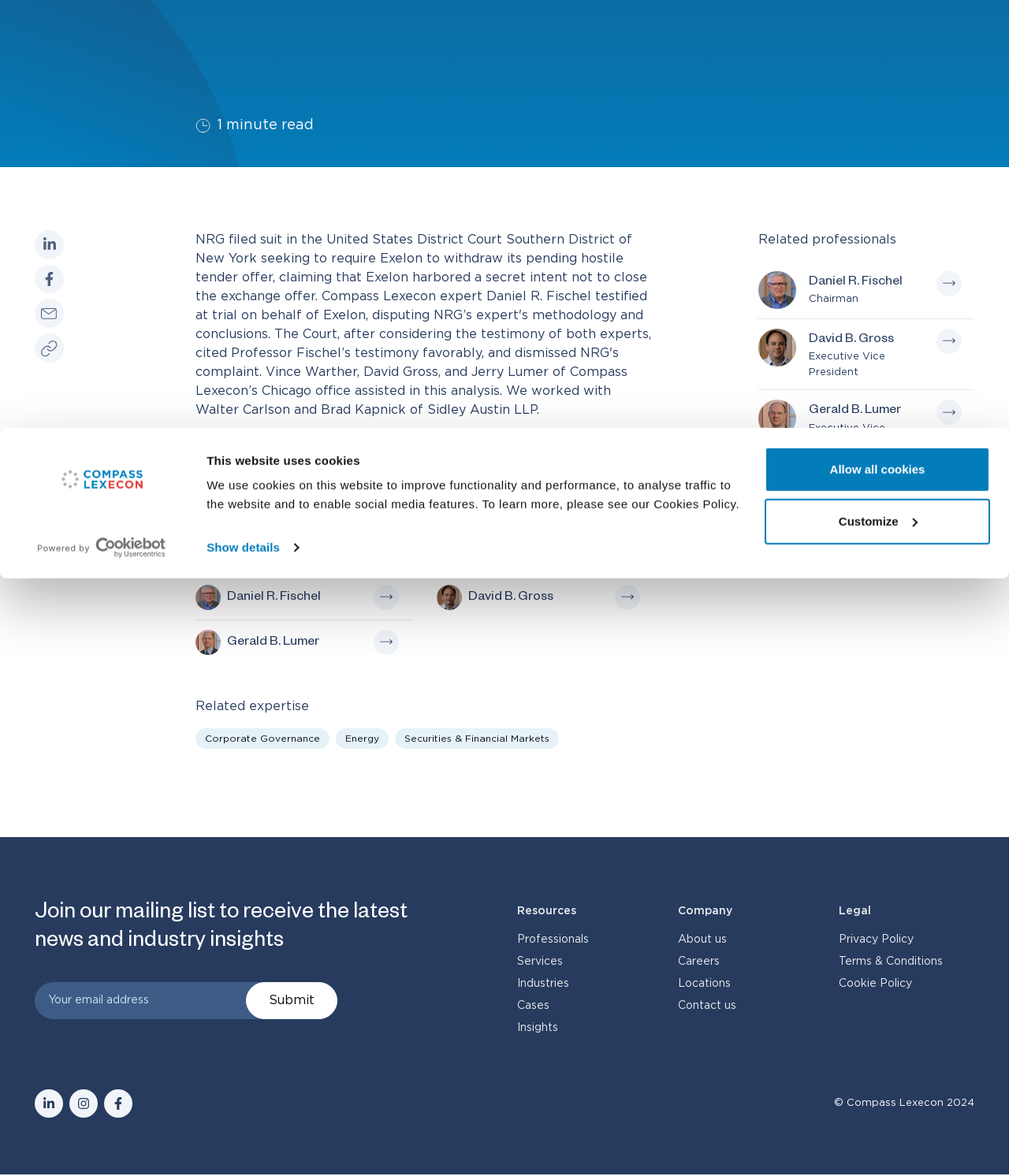Locate and provide the bounding box coordinates for the HTML element that matches this description: "Terms & Conditions".

[0.831, 0.813, 0.934, 0.822]